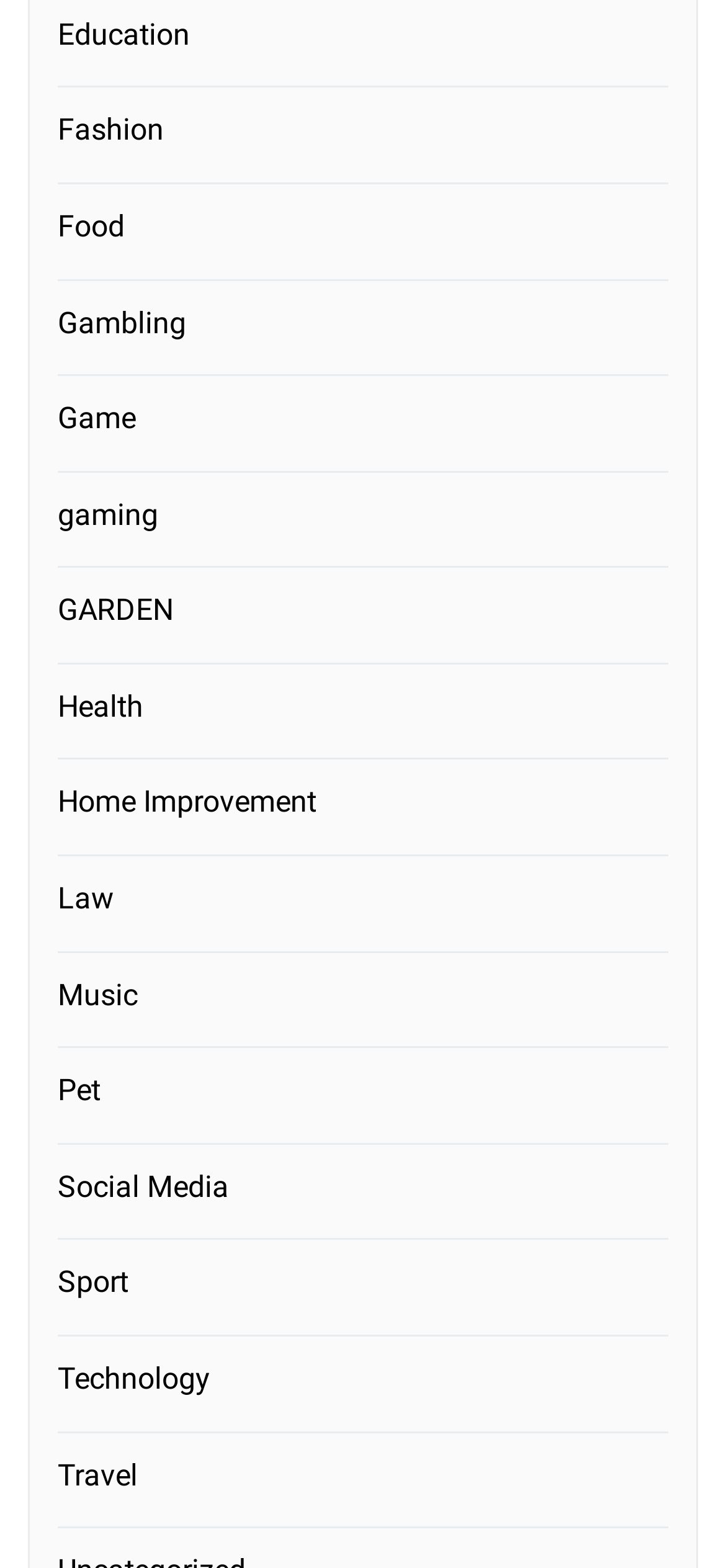Given the element description: "Education", predict the bounding box coordinates of this UI element. The coordinates must be four float numbers between 0 and 1, given as [left, top, right, bottom].

[0.079, 0.007, 0.279, 0.037]